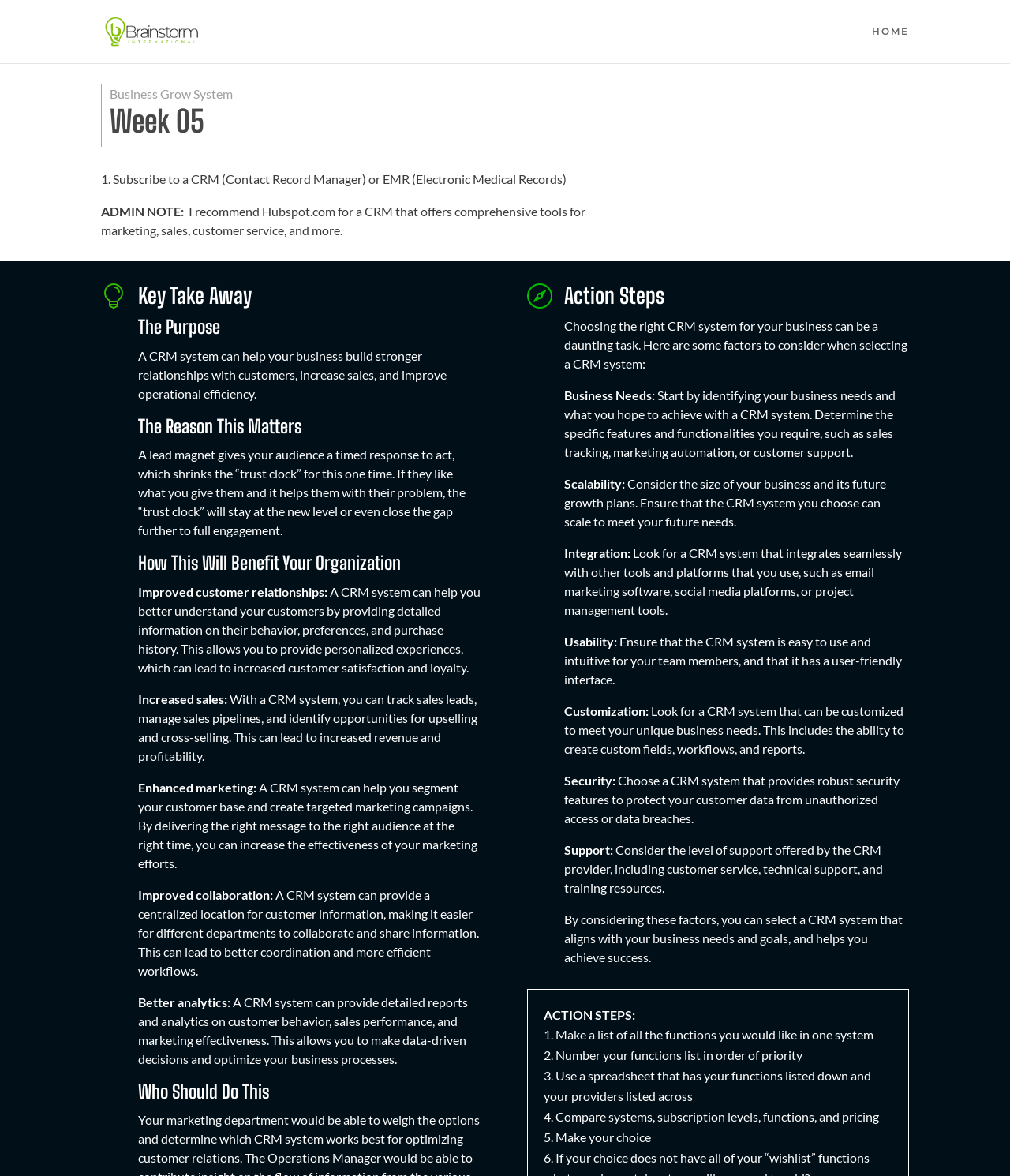What should you consider when selecting a CRM system?
From the image, respond using a single word or phrase.

Business needs, scalability, integration, usability, customization, security, and support